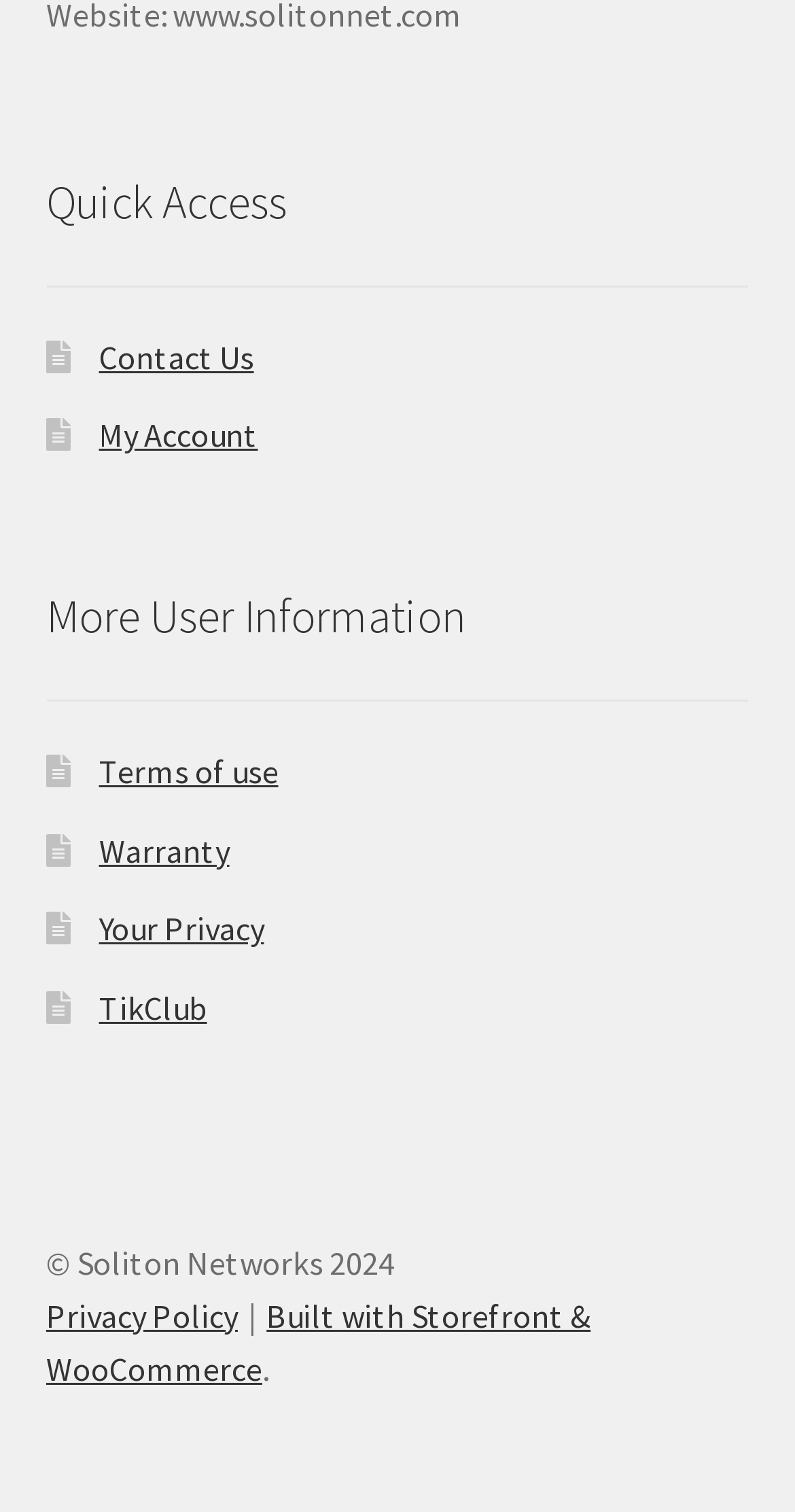Reply to the question with a brief word or phrase: What is the last link in the footer section?

Built with Storefront & WooCommerce